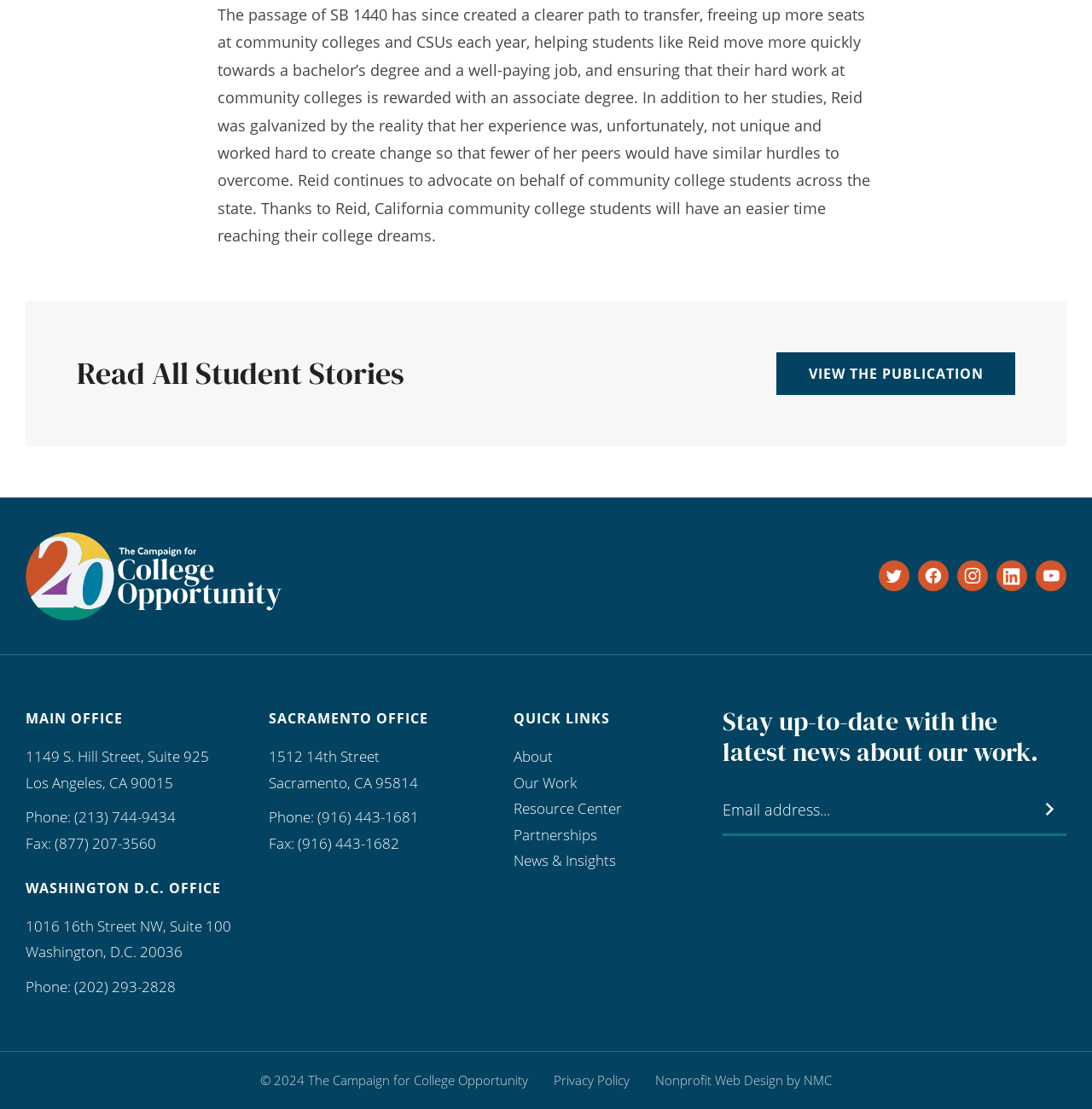Please determine the bounding box coordinates of the clickable area required to carry out the following instruction: "Visit the Campaign for College Opportunity homepage". The coordinates must be four float numbers between 0 and 1, represented as [left, top, right, bottom].

[0.023, 0.48, 0.258, 0.559]